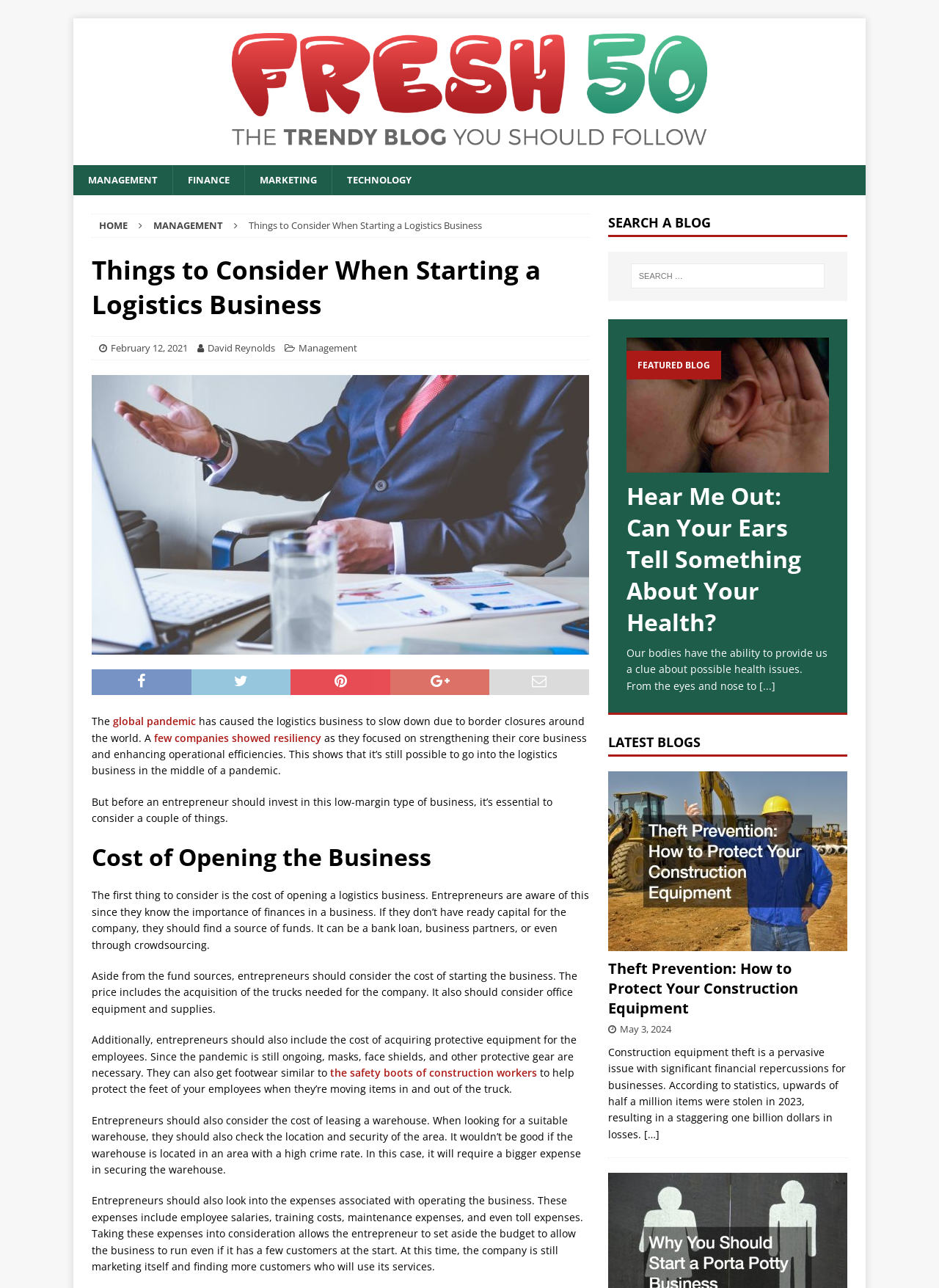Please analyze the image and provide a thorough answer to the question:
What is the logo of the website?

The logo of the website is Fresh50, which is an image located at the top left corner of the webpage, with a bounding box of [0.247, 0.026, 0.753, 0.117].